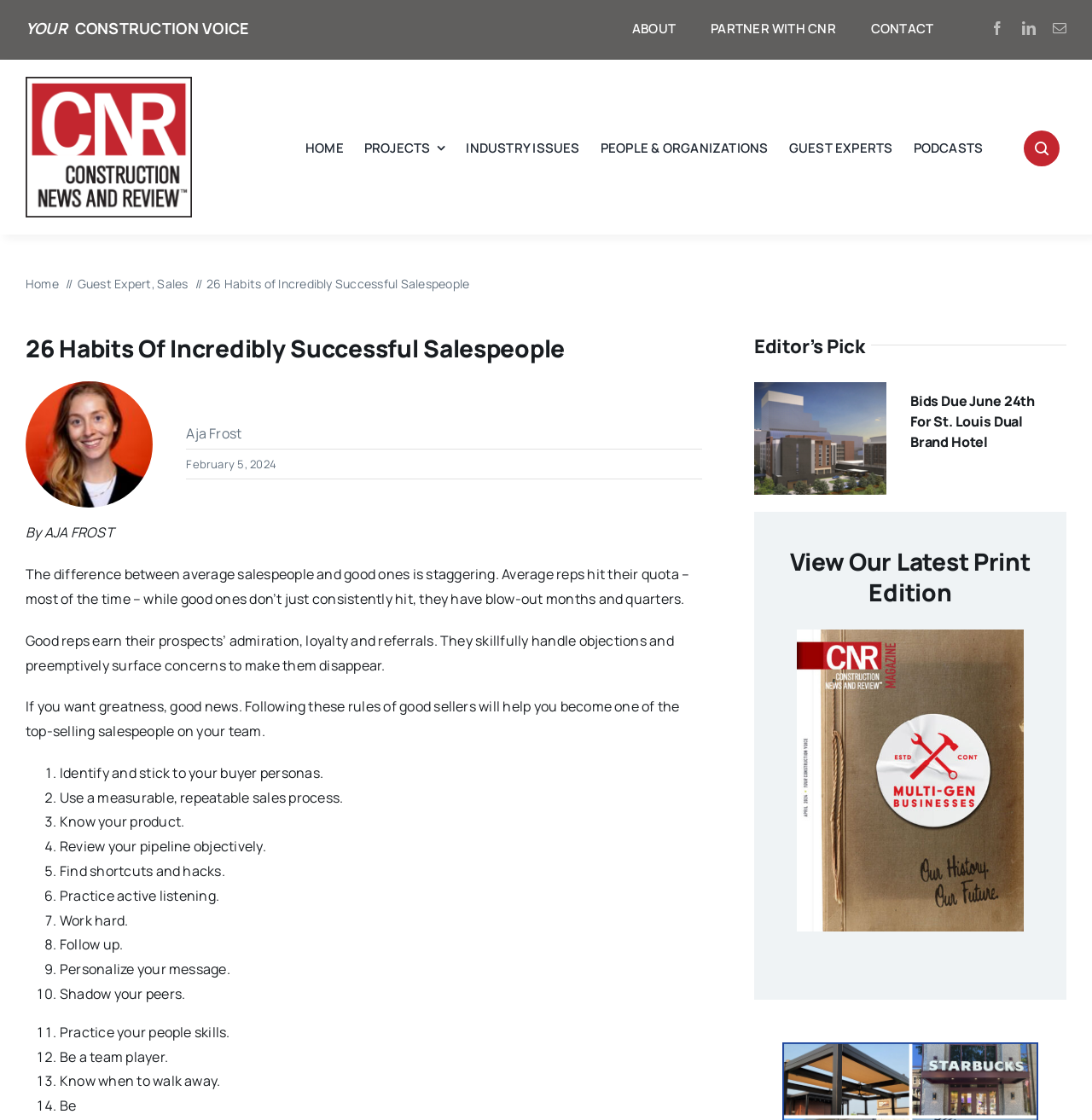Please give a short response to the question using one word or a phrase:
What is the category of the article 'Bids Due June 24th For St. Louis Dual Brand Hotel'?

Editor’s Pick